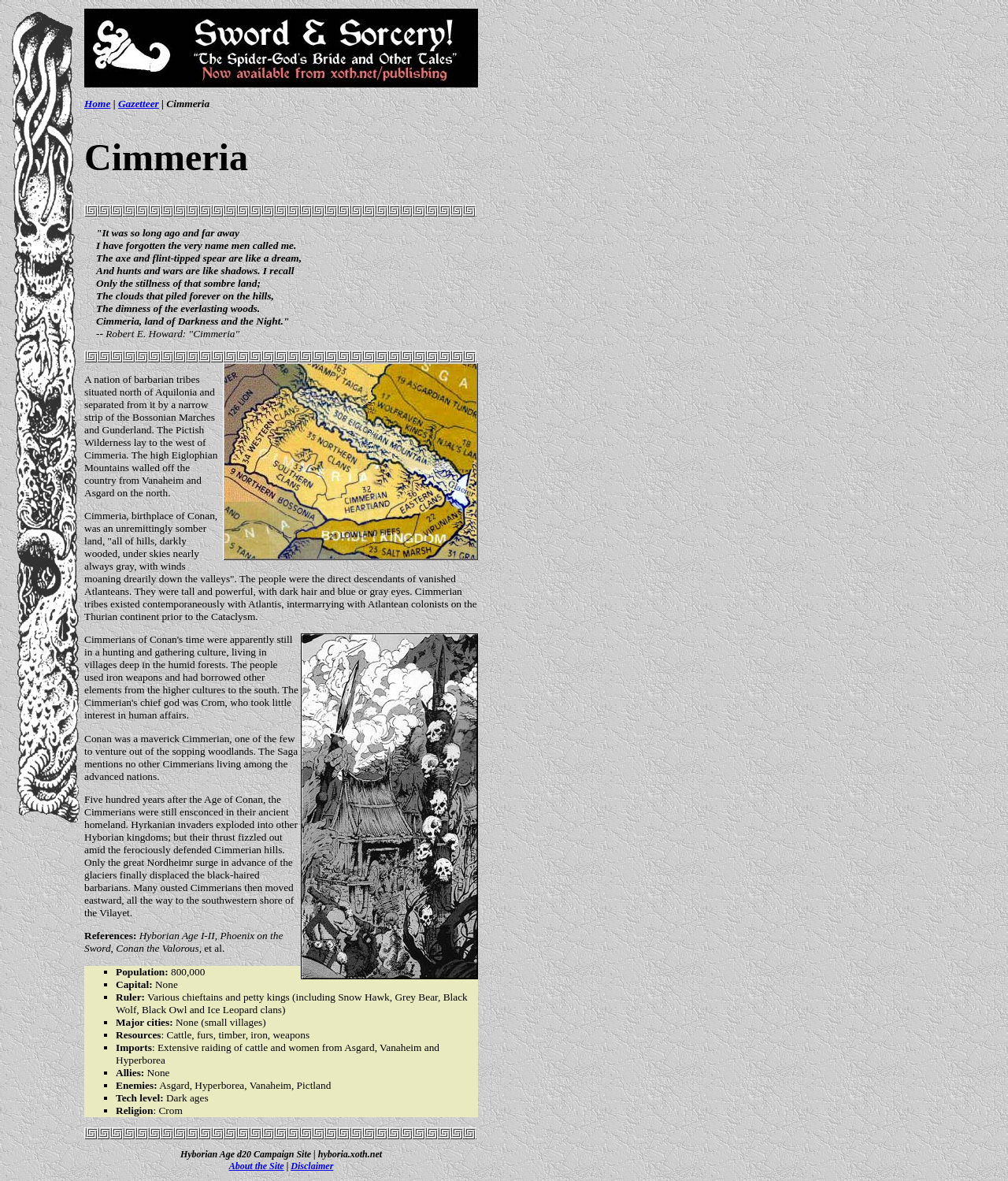Using the information shown in the image, answer the question with as much detail as possible: How many people live in Cimmeria?

I found a list of information about Cimmeria, which includes a section on population, stating that the population of Cimmeria is 800,000.